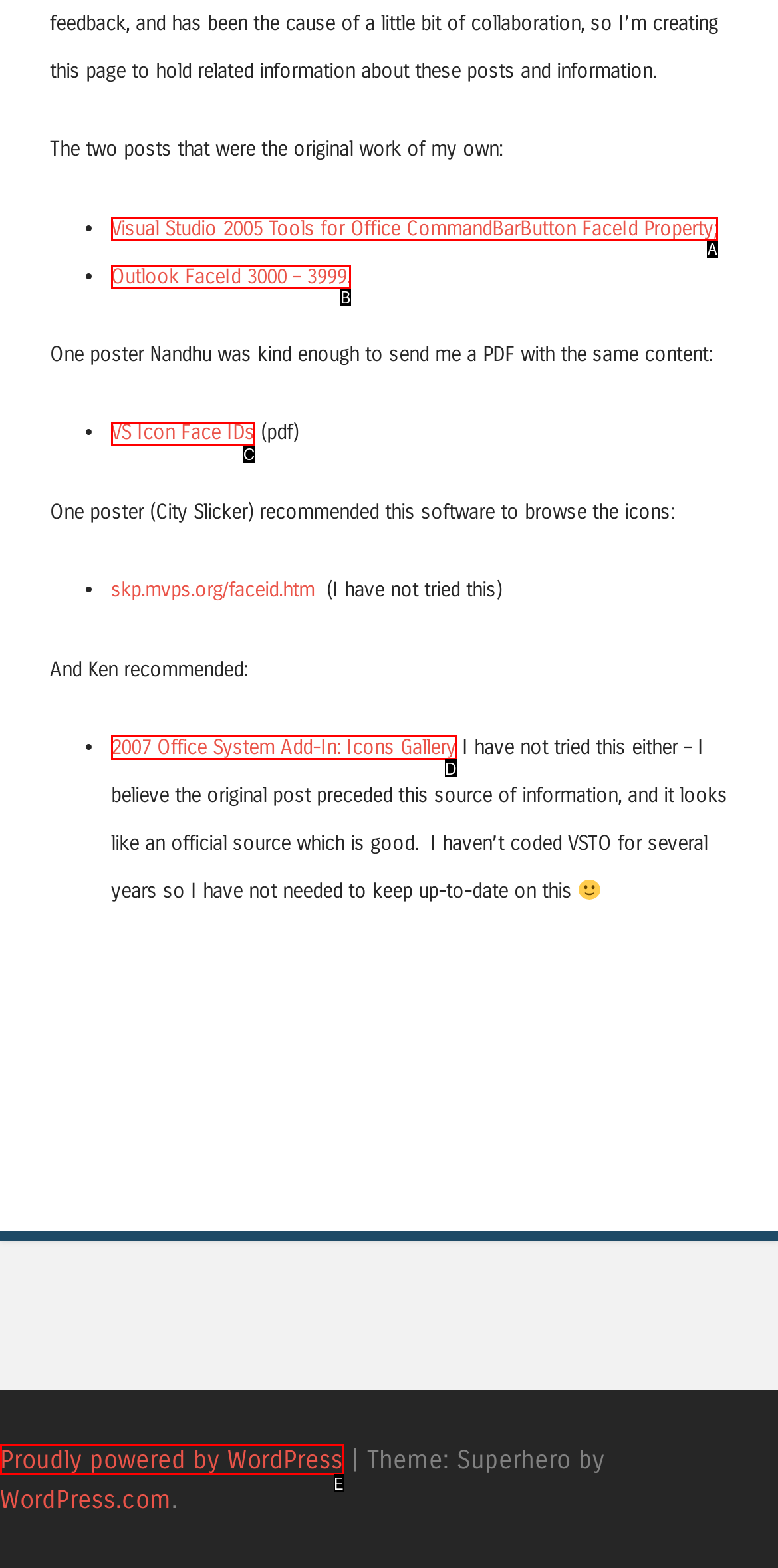Identify the option that corresponds to the given description: Outlook FaceId 3000 – 3999.. Reply with the letter of the chosen option directly.

B